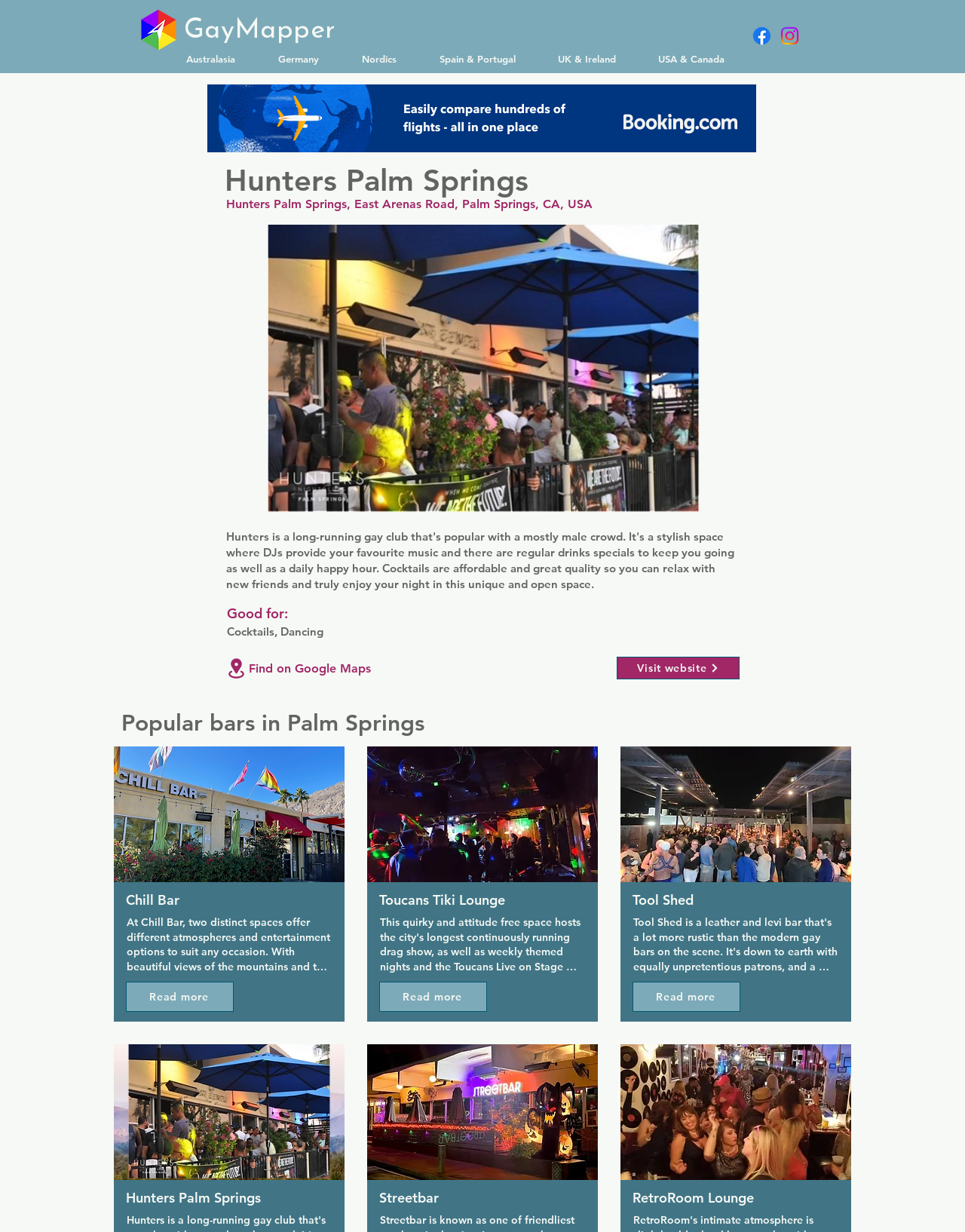What is the name of the gay club?
Analyze the image and provide a thorough answer to the question.

I found the answer by looking at the heading element with the text 'Hunters Palm Springs' which is located at the top of the webpage, indicating that it is the main topic of the page.